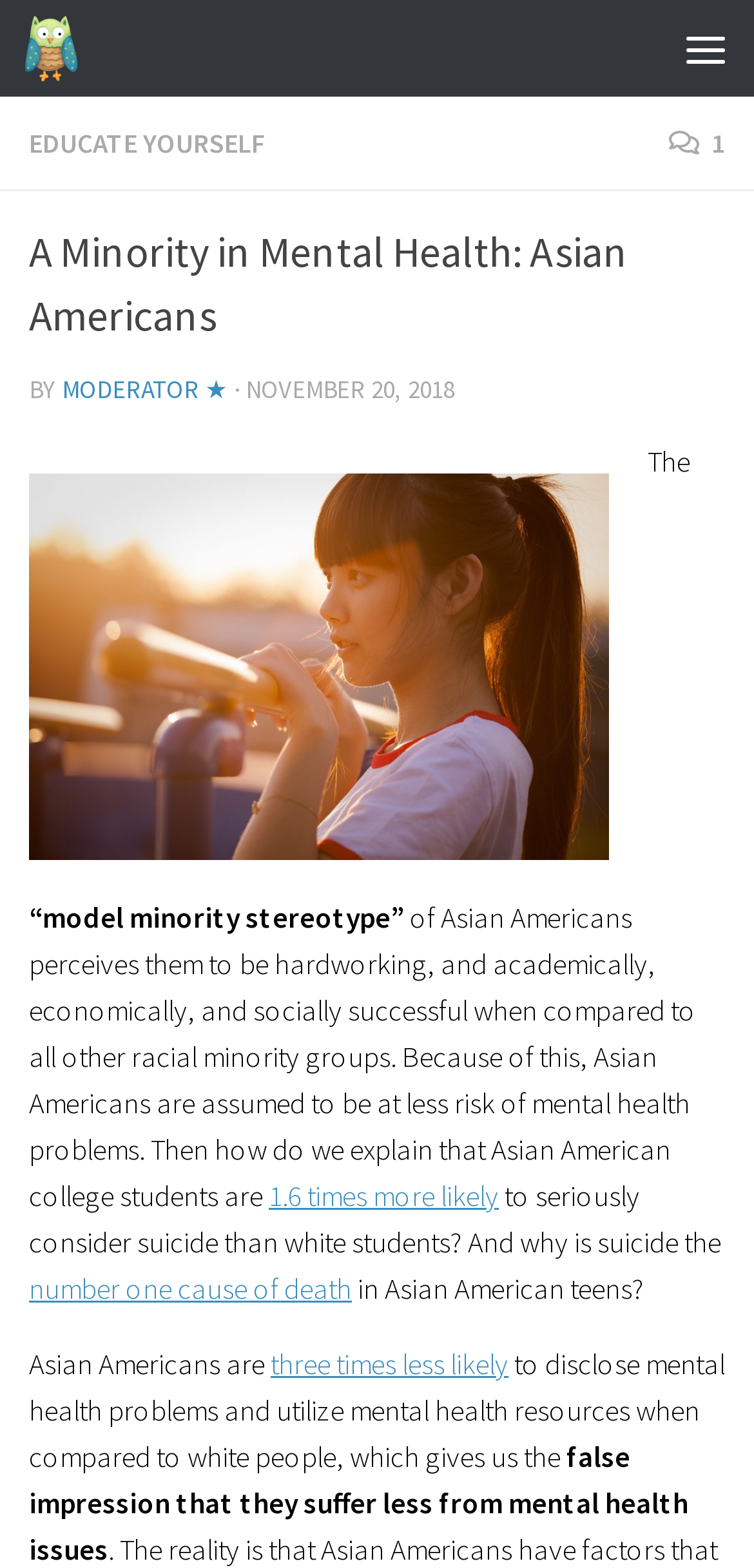Please identify the bounding box coordinates of the area that needs to be clicked to fulfill the following instruction: "Click send."

None